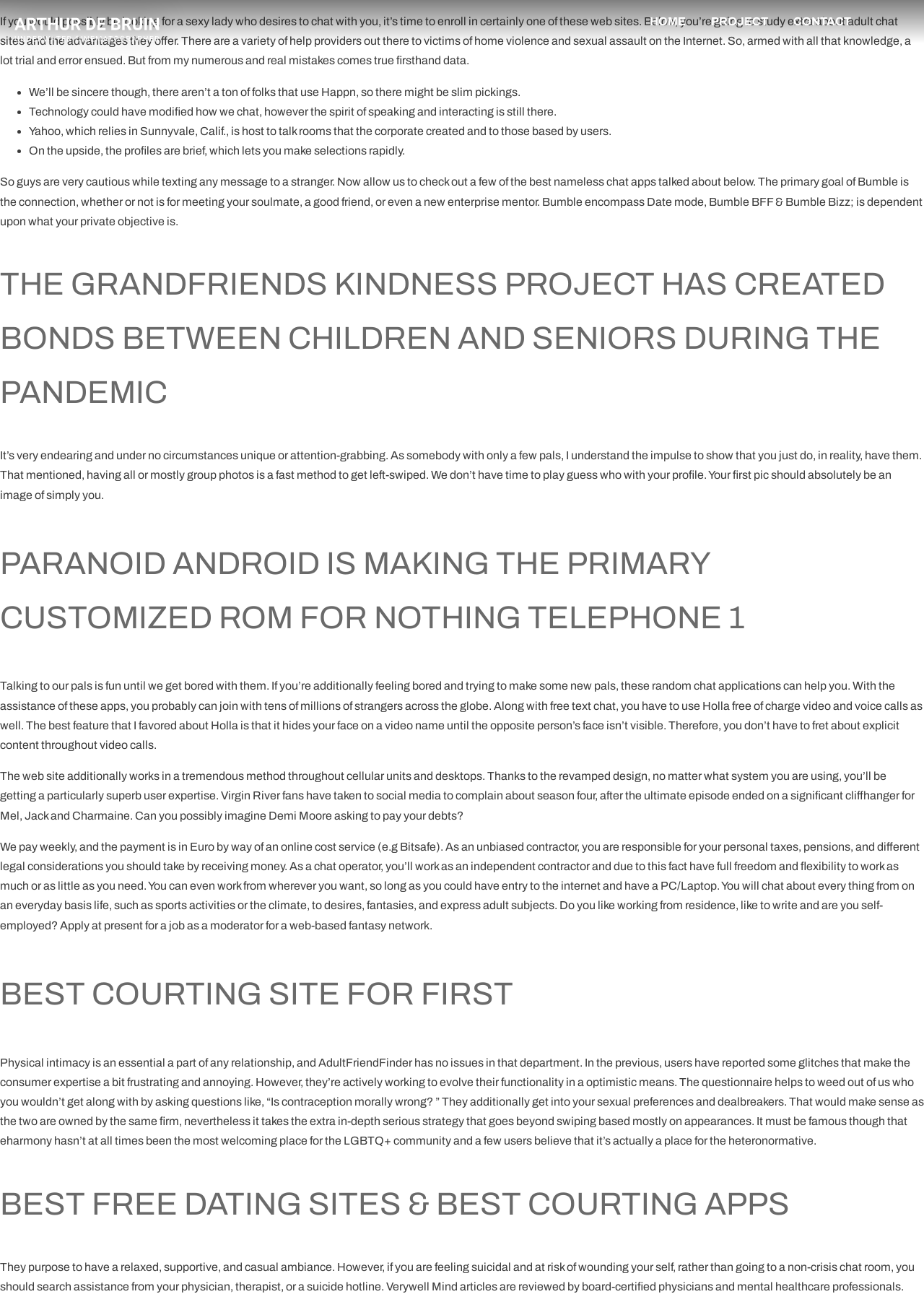What is the purpose of the websites mentioned in the article?
Based on the image, provide your answer in one word or phrase.

Adult chat sites